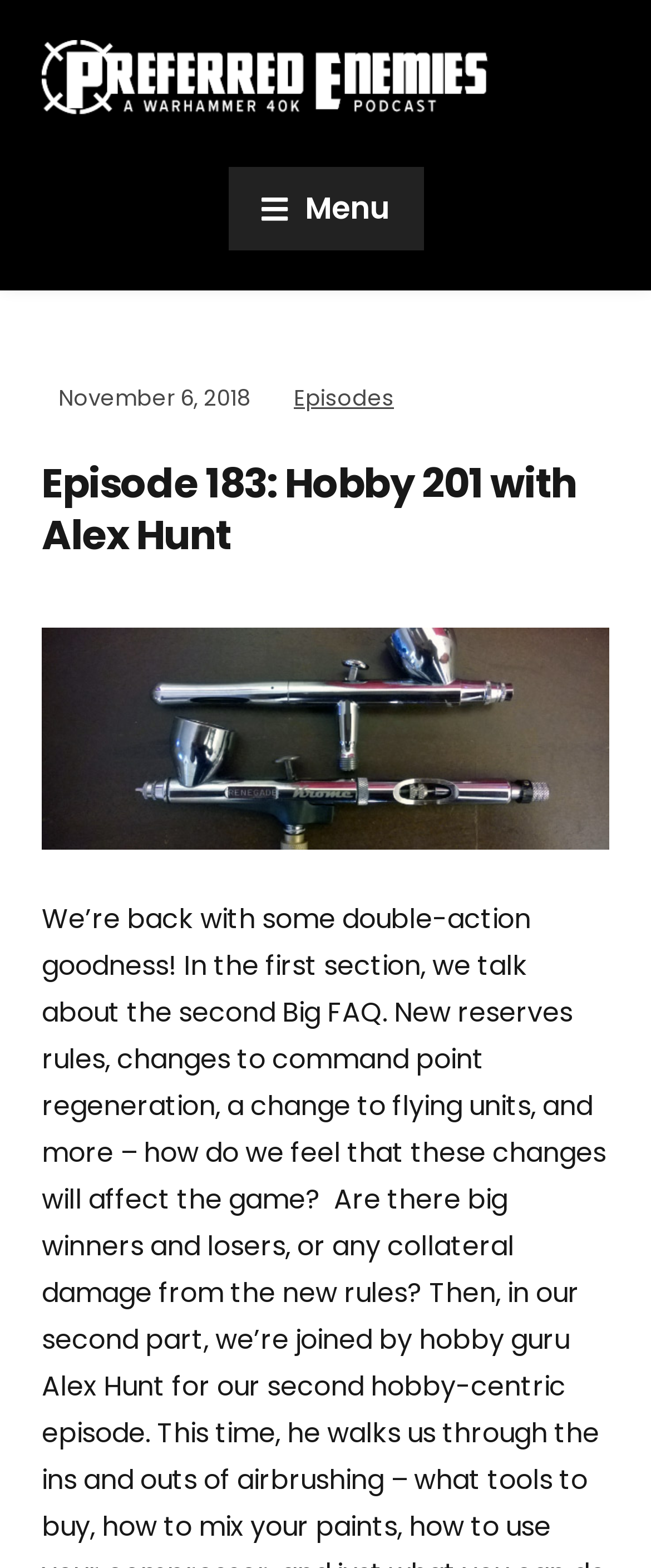What is the icon on the menu button?
Please answer the question with a detailed and comprehensive explanation.

The menu button is located at the top center of the webpage, and it has an icon represented by the Unicode character ''.